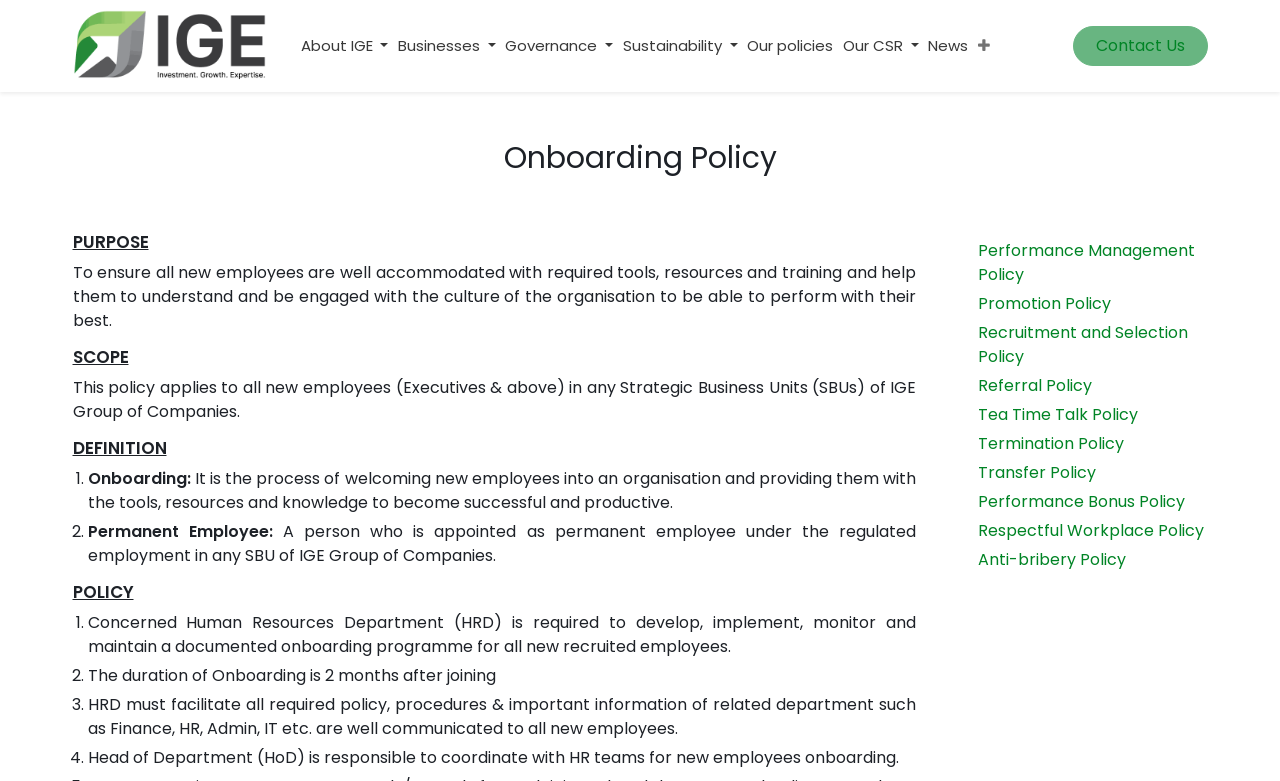Give a comprehensive overview of the webpage, including key elements.

The webpage is about the On Boarding Policy of IGE Group. At the top left corner, there is a logo of IGE Group, which is an image. Next to the logo, there is a vertical menu with several links, including "About IGE", "Businesses", "Governance", "Sustainability", "Our policies", "Our CSR", and "News". 

On the top right corner, there is a link to "Contact Us". Below the menu, there is a heading "Onboarding Policy" followed by several sections, including "PURPOSE", "SCOPE", "DEFINITION", "POLICY", and others. 

In the "PURPOSE" section, there is a paragraph of text explaining the purpose of the onboarding policy. In the "SCOPE" section, there is another paragraph of text explaining the scope of the policy. 

In the "DEFINITION" section, there are two list items, "Onboarding" and "Permanent Employee", each with a brief description. 

In the "POLICY" section, there are four list items, each describing a specific policy related to onboarding. 

Below the "POLICY" section, there are several links to other policies, including "Performance Management Policy", "Promotion Policy", "Recruitment and Selection Policy", and others.